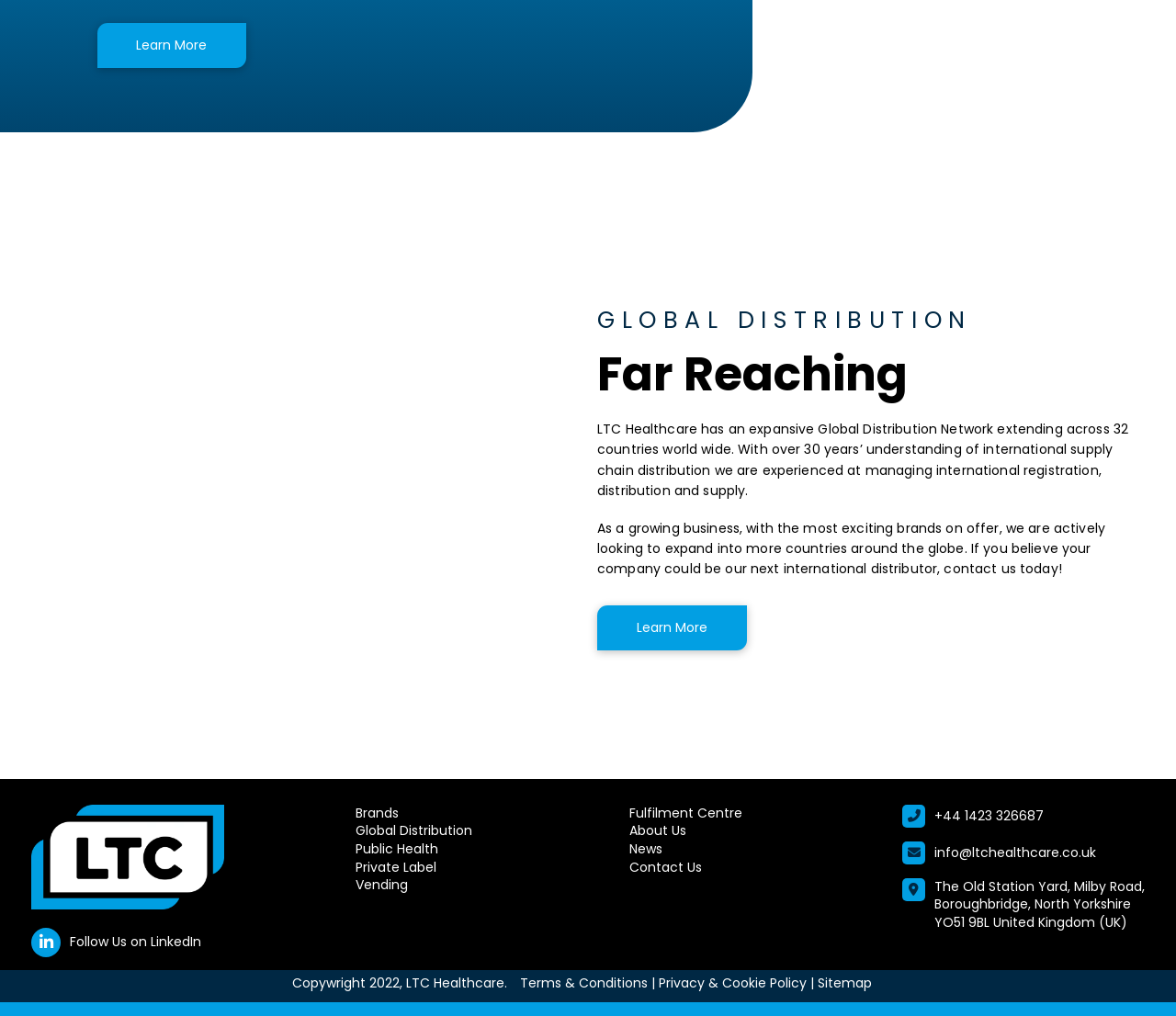Provide the bounding box coordinates for the UI element described in this sentence: "Learn More". The coordinates should be four float values between 0 and 1, i.e., [left, top, right, bottom].

[0.508, 0.596, 0.635, 0.64]